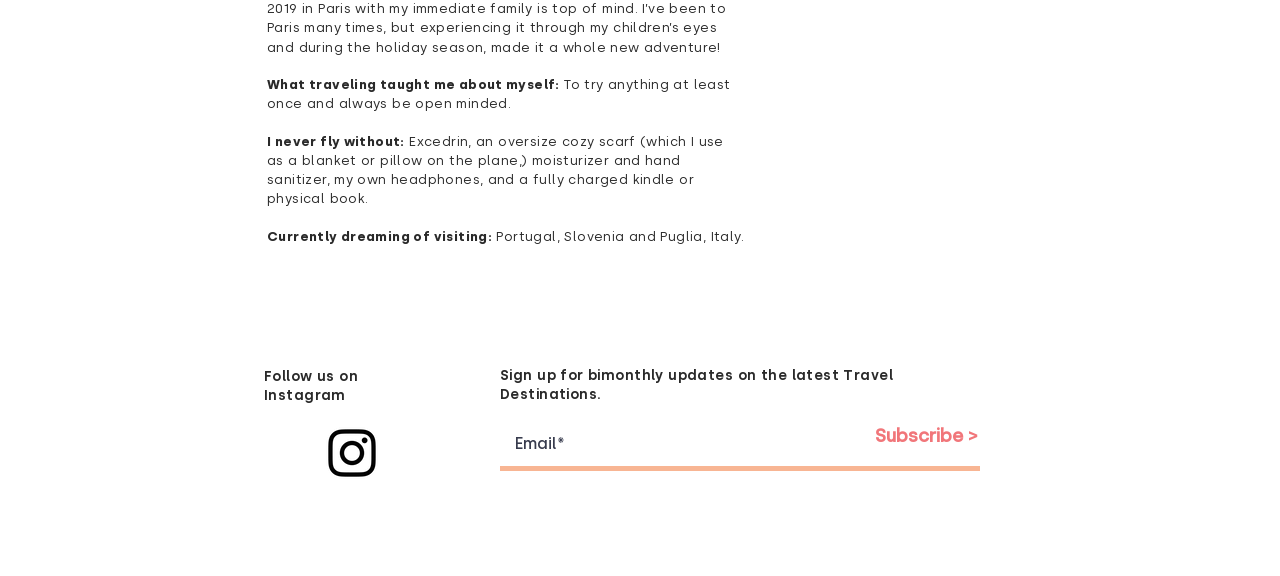Locate the bounding box of the UI element described by: "CONTACT ME ABOUT THIS PRODUCT" in the given webpage screenshot.

None